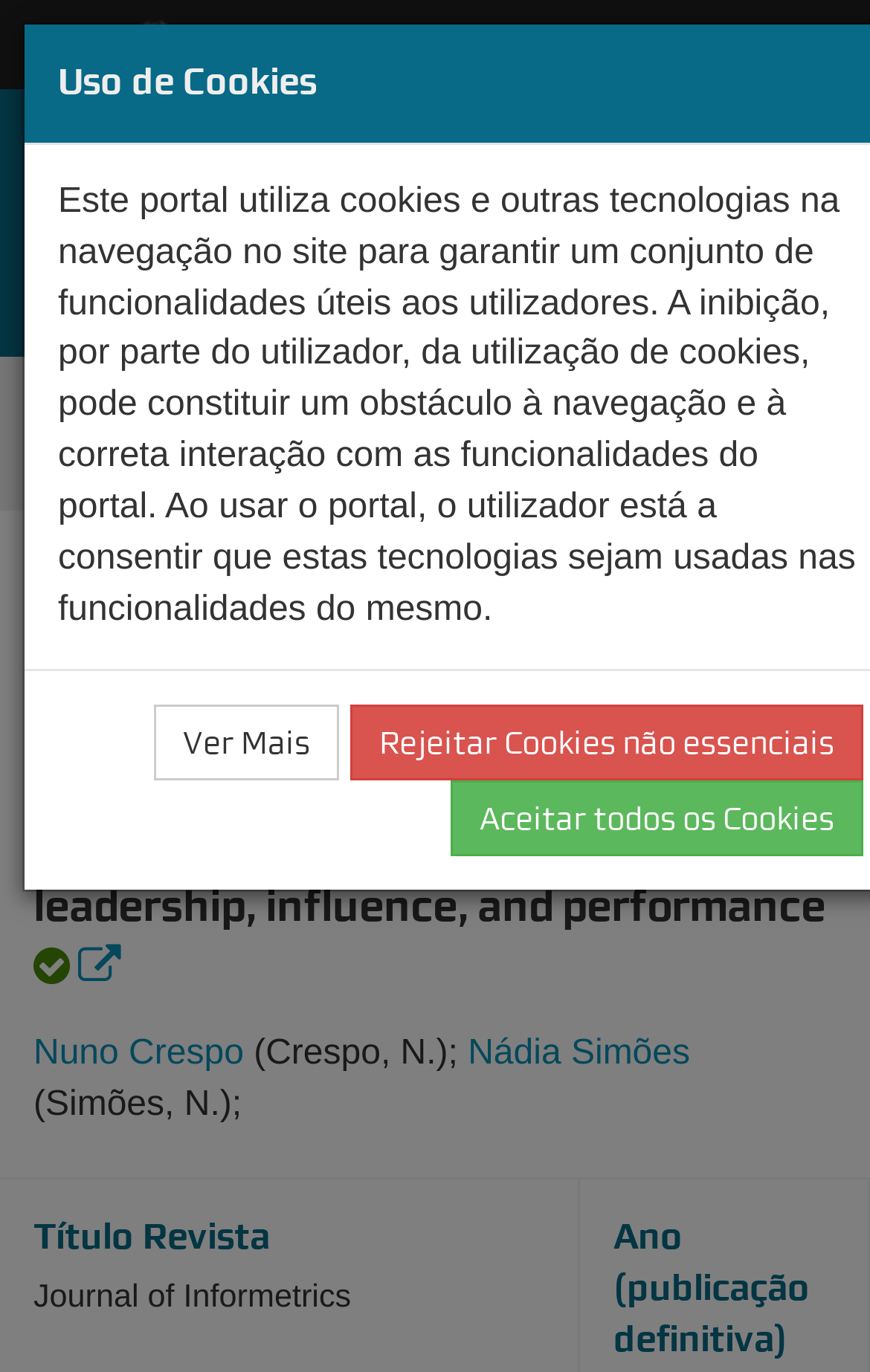Write an exhaustive caption that covers the webpage's main aspects.

The webpage is about the scientific information management system of ISCTE-IUL, a university institution in Lisbon. At the top left, there is a logo of ISCTE-IUL, an image with the text "ISCTE – Instituto Universitário de Lisboa". Next to it, there is a link to the ISCTE-IUL homepage. On the top right, there is a menu button with the text "MENU".

Below the logo, there is a horizontal layout table with a link to "CIÊNCIA-IUL", which is a research excellence initiative at ISCTE-IUL. Next to it, there is a search bar with a search button and a text box to input search queries.

Below the search bar, there is a section dedicated to a specific publication, "Self-citations and scientific evaluation: leadership, influence, and performance". This section includes a detailed description of the publication, with information such as the authors, Nuno Crespo and Nádia Simões, the title of the journal, "Journal of Informetrics", and the year of publication.

On the right side of the publication section, there is a button to toggle a dropdown menu. Below the publication section, there is a notice about the use of cookies on the website, with a heading "Uso de Cookies" and a detailed description of how cookies are used on the website. There are three buttons at the bottom of the notice: "Ver Mais" (See More), "Rejeitar Cookies não essenciais" (Reject Non-Essential Cookies), and "Aceitar todos os Cookies" (Accept All Cookies).